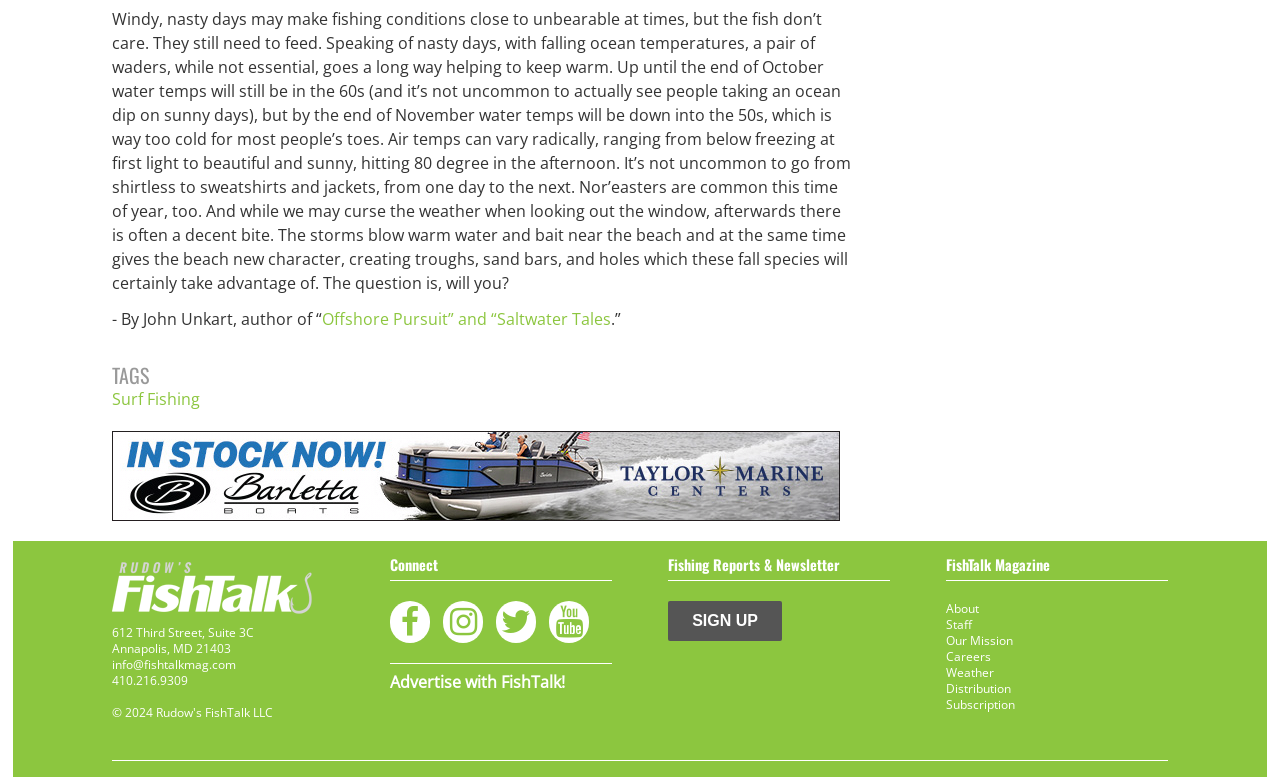Could you find the bounding box coordinates of the clickable area to complete this instruction: "View fishing reports and newsletter"?

[0.522, 0.716, 0.695, 0.748]